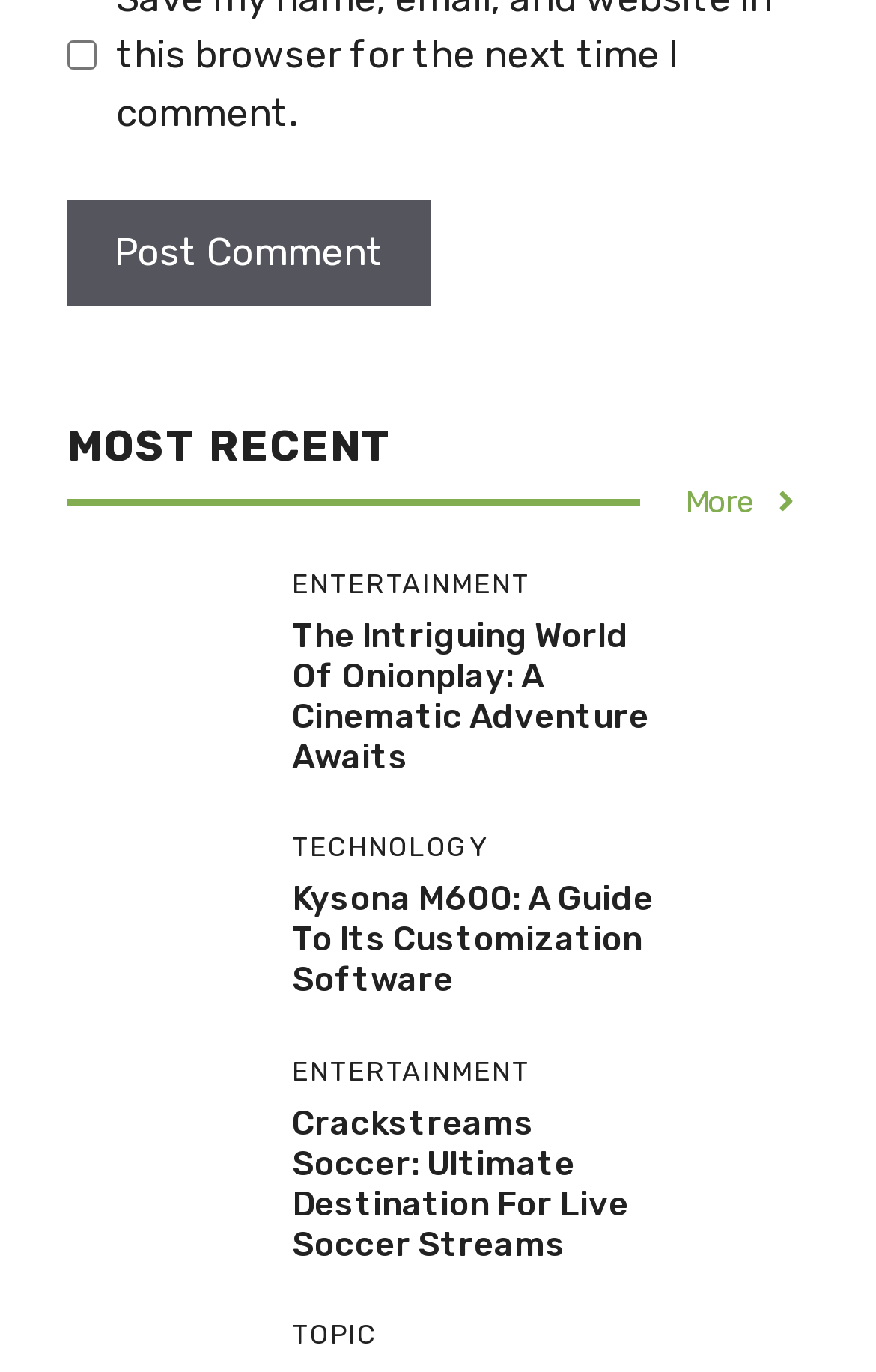Locate the bounding box coordinates of the area to click to fulfill this instruction: "Read 'What do you need before you start your first yoga classes'". The bounding box should be presented as four float numbers between 0 and 1, in the order [left, top, right, bottom].

None